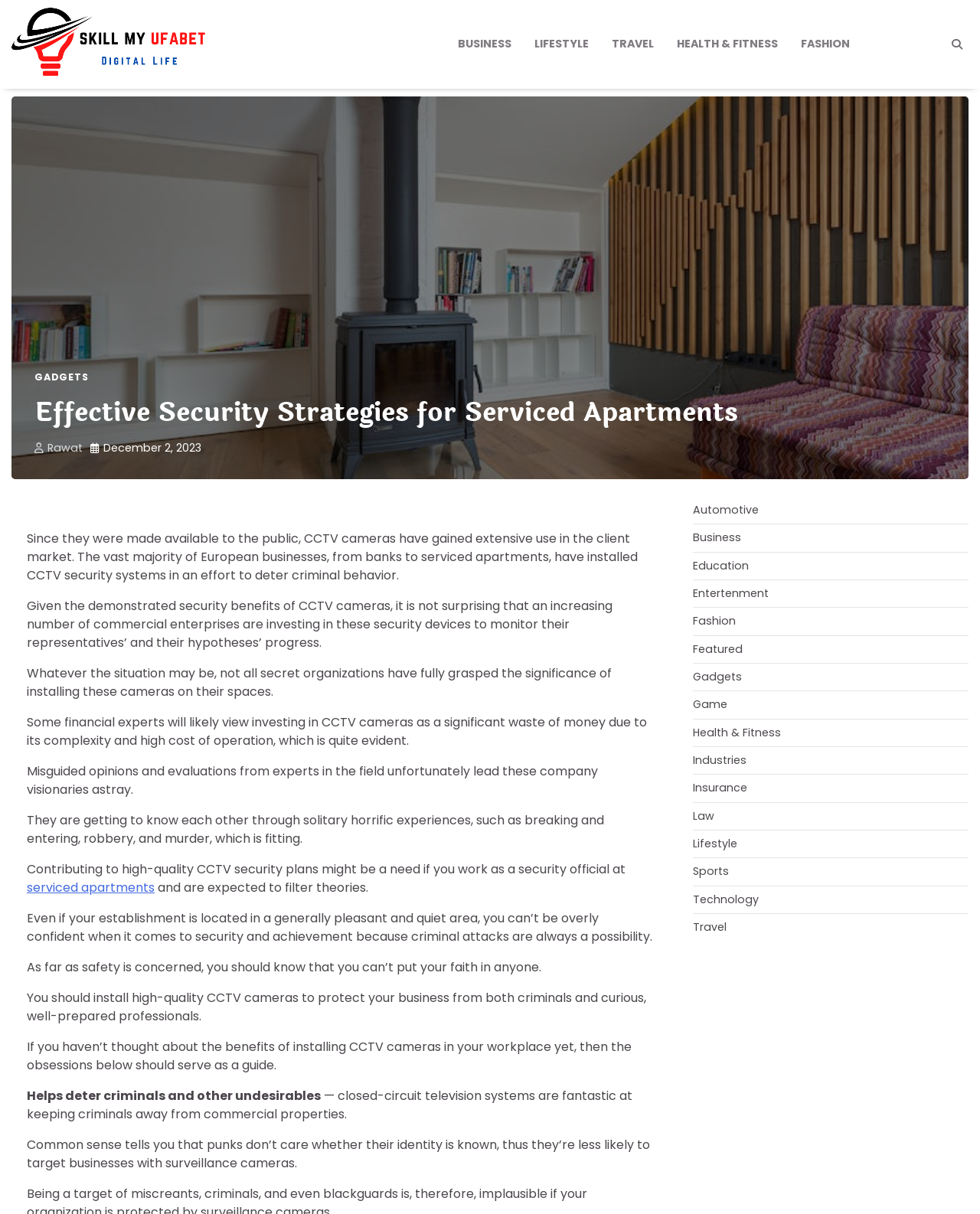Determine the coordinates of the bounding box for the clickable area needed to execute this instruction: "Read the article about 'Effective Security Strategies for Serviced Apartments'".

[0.035, 0.324, 0.965, 0.356]